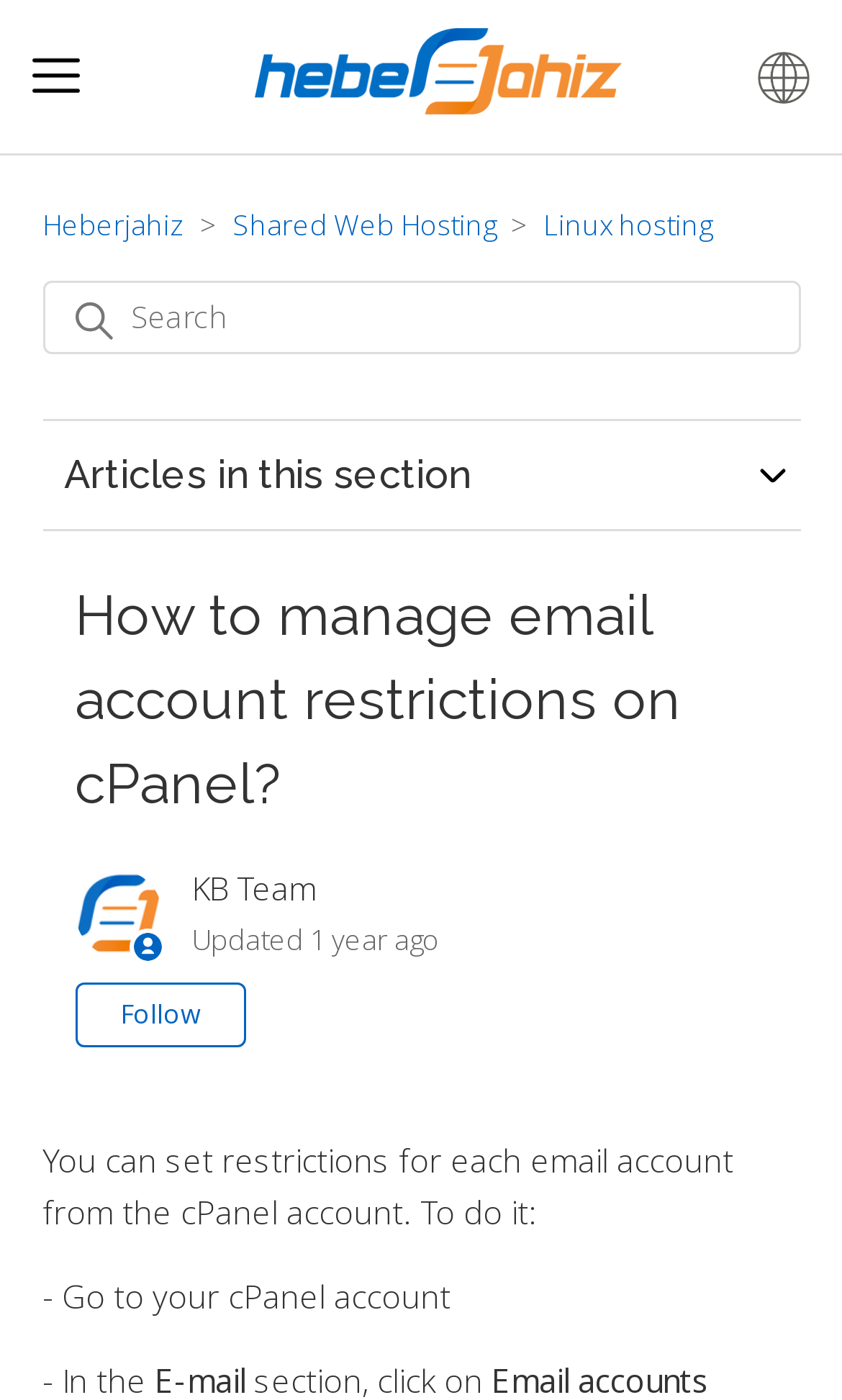Identify the bounding box coordinates of the section that should be clicked to achieve the task described: "Follow Article".

[0.088, 0.702, 0.291, 0.748]